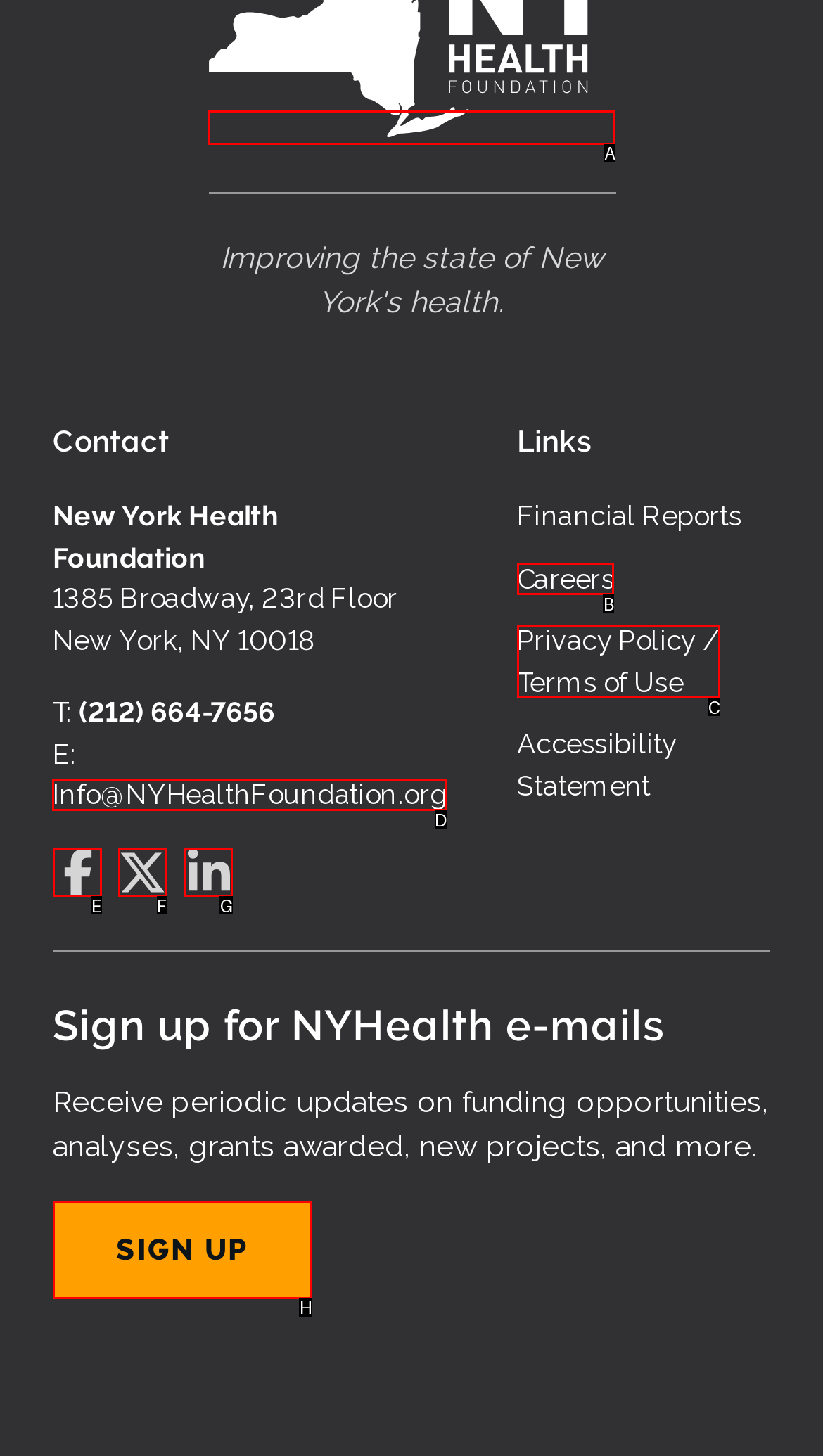Determine which HTML element to click for this task: Send an email to Info@NYHealthFoundation.org Provide the letter of the selected choice.

D